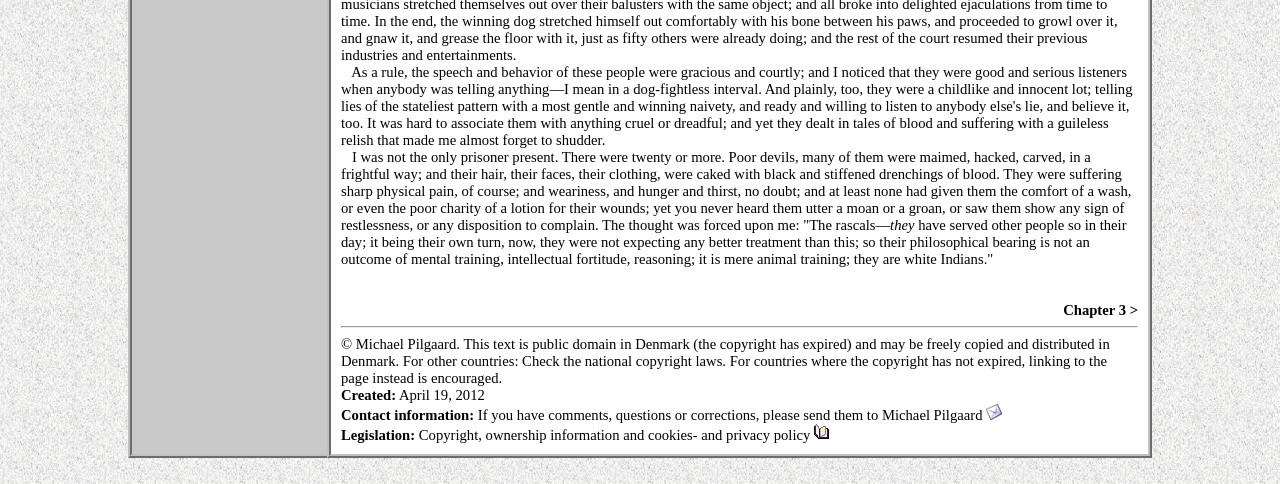How many prisoners were present according to the text?
Based on the image, please offer an in-depth response to the question.

The answer can be found by reading the first sentence of the text, which states 'I was not the only prisoner present. There were twenty or more...'.